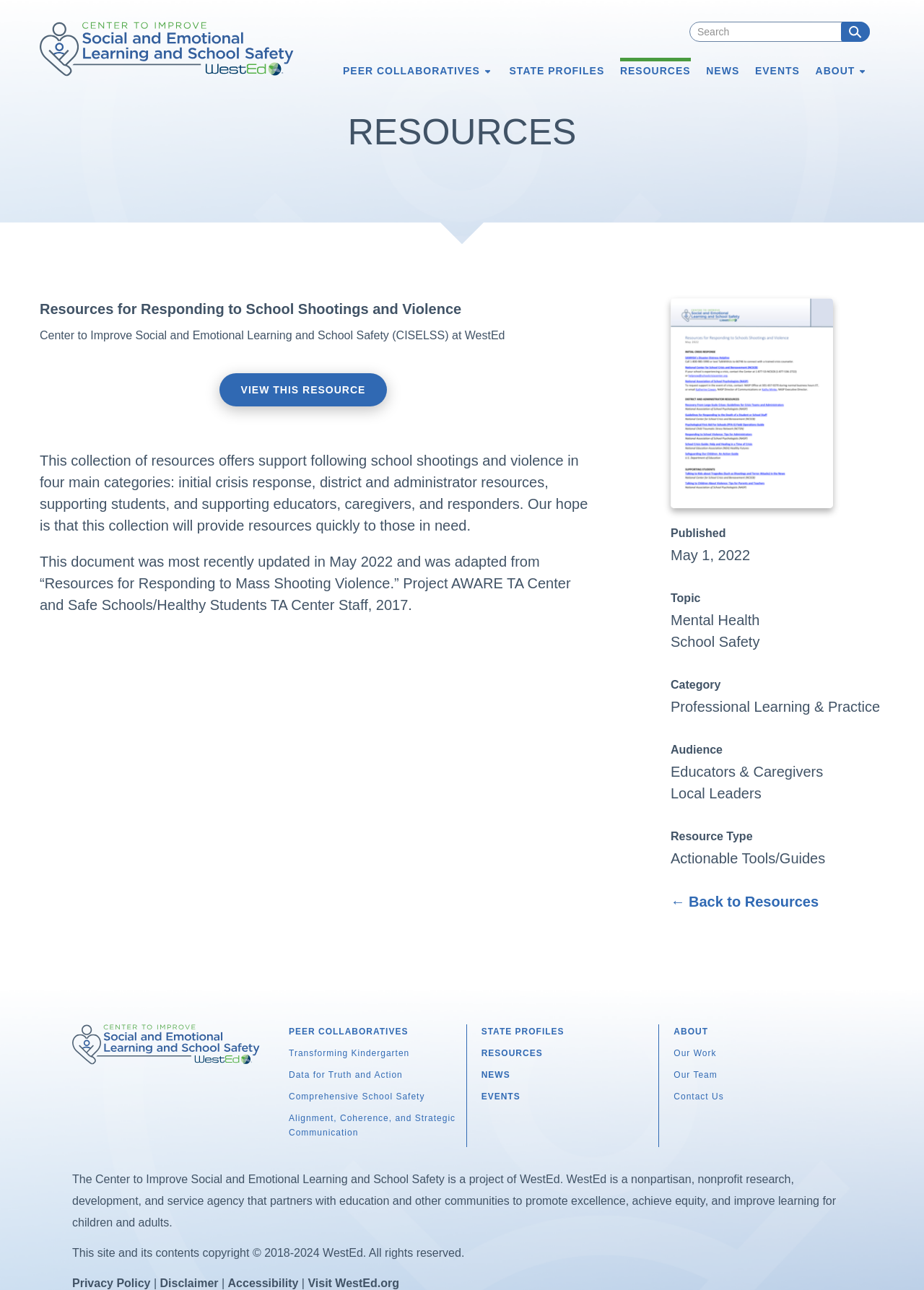What is the name of the project that this webpage is a part of?
Refer to the image and provide a one-word or short phrase answer.

Center to Improve Social and Emotional Learning and School Safety